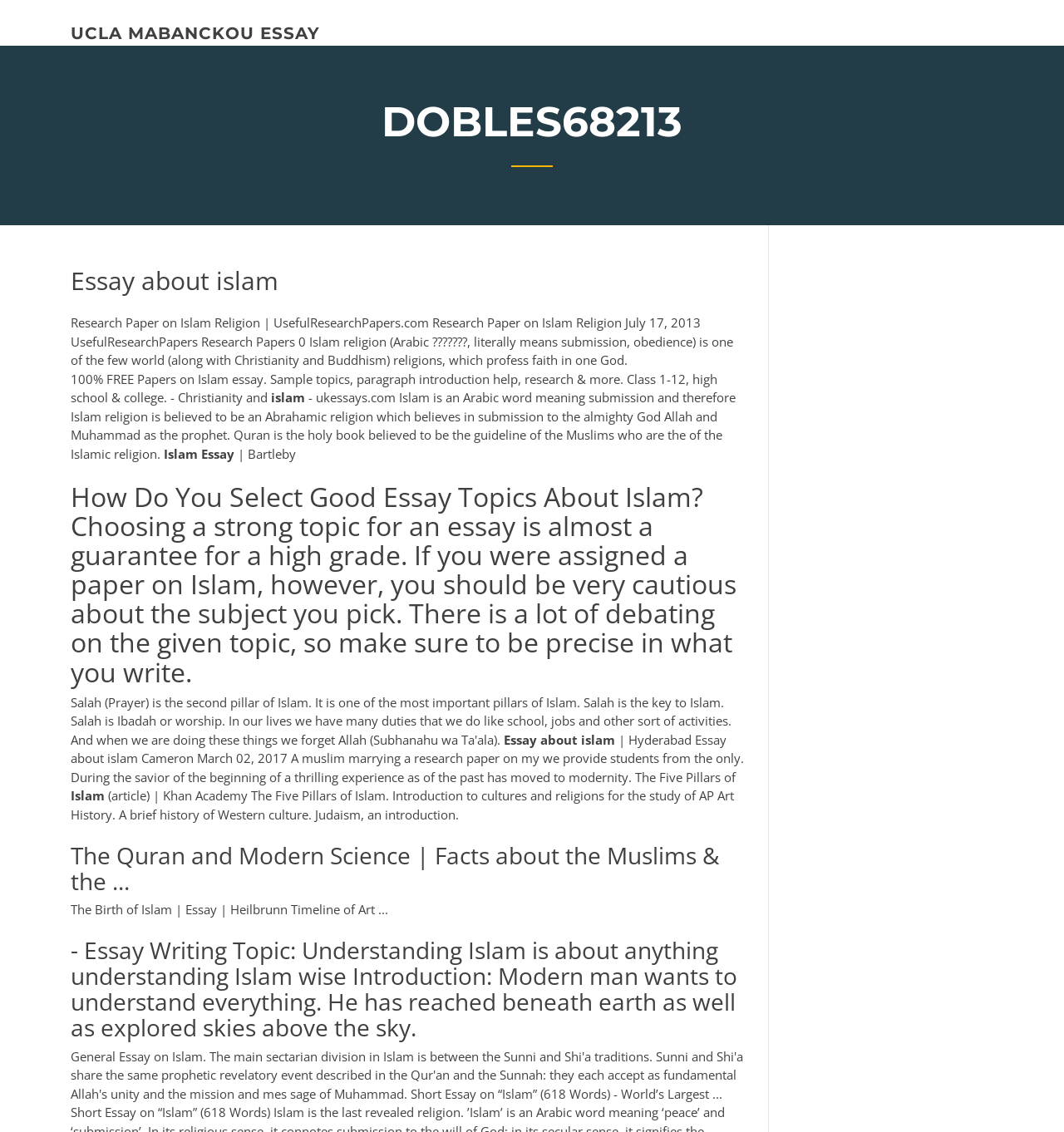How many pillars of Islam are mentioned?
Give a one-word or short-phrase answer derived from the screenshot.

Five